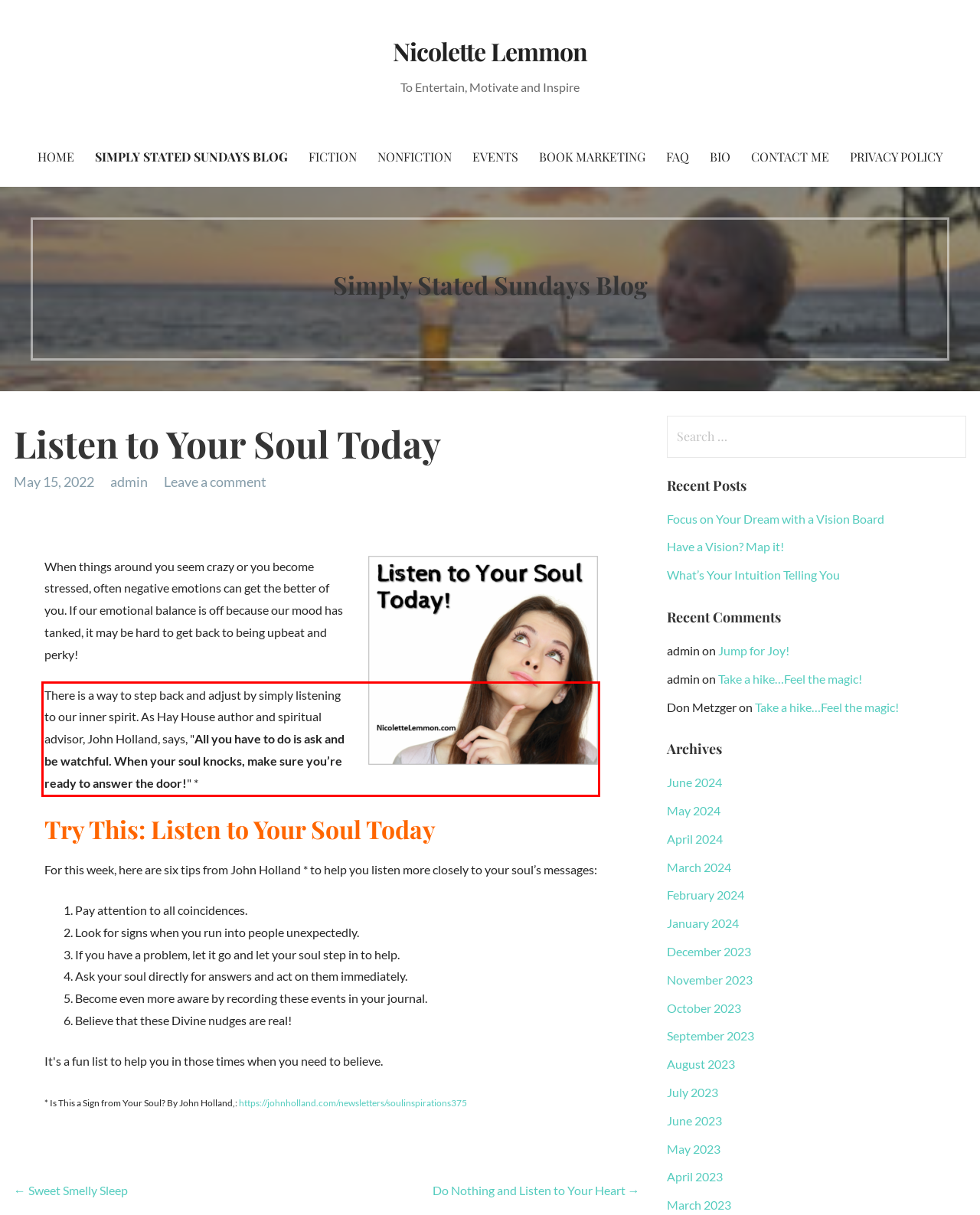Given the screenshot of a webpage, identify the red rectangle bounding box and recognize the text content inside it, generating the extracted text.

There is a way to step back and adjust by simply listening to our inner spirit. As Hay House author and spiritual advisor, John Holland, says, "All you have to do is ask and be watchful. When your soul knocks, make sure you’re ready to answer the door!" *